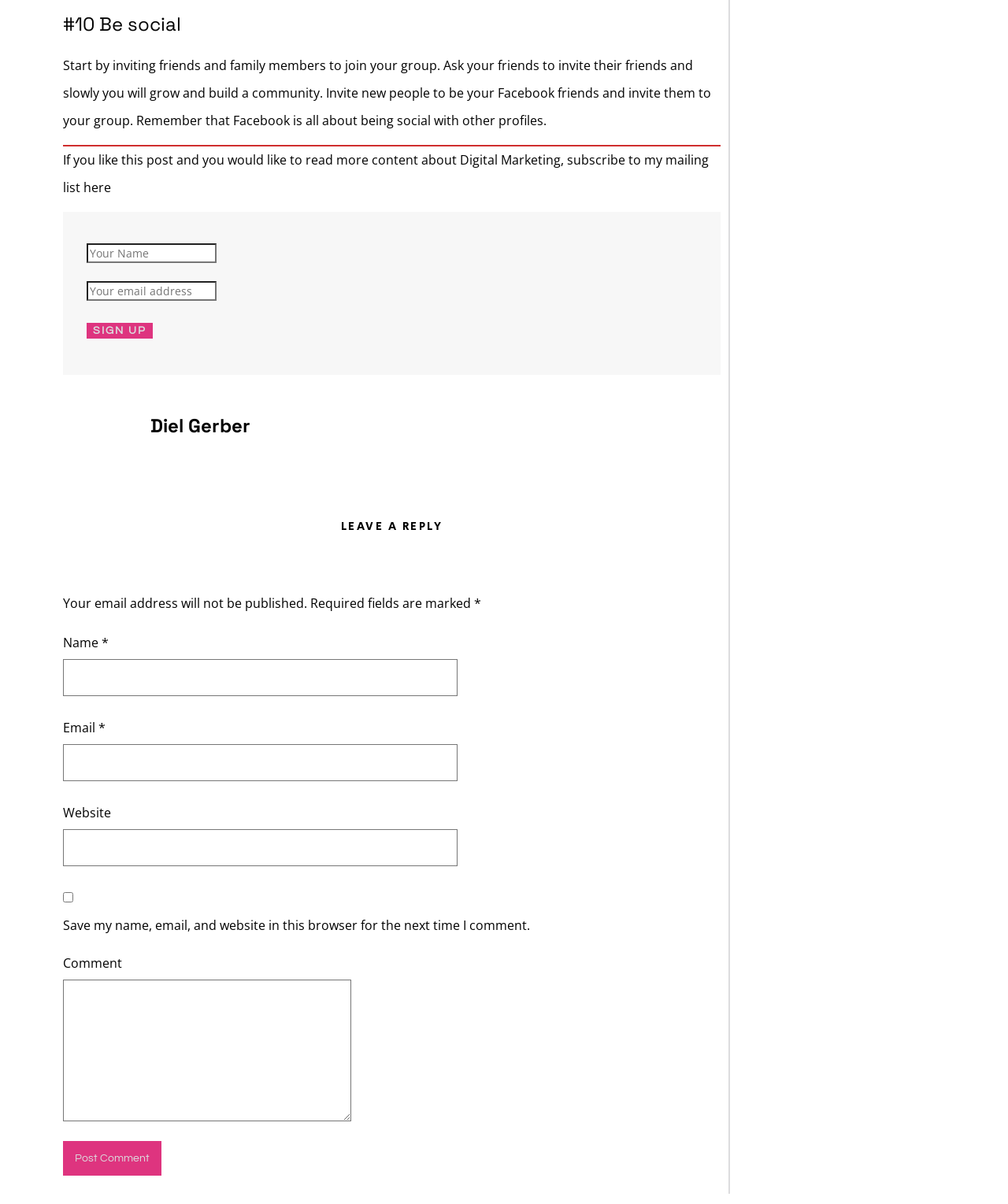What is the purpose of the text box with the label 'Your Name'?
Look at the image and respond with a one-word or short-phrase answer.

To input name